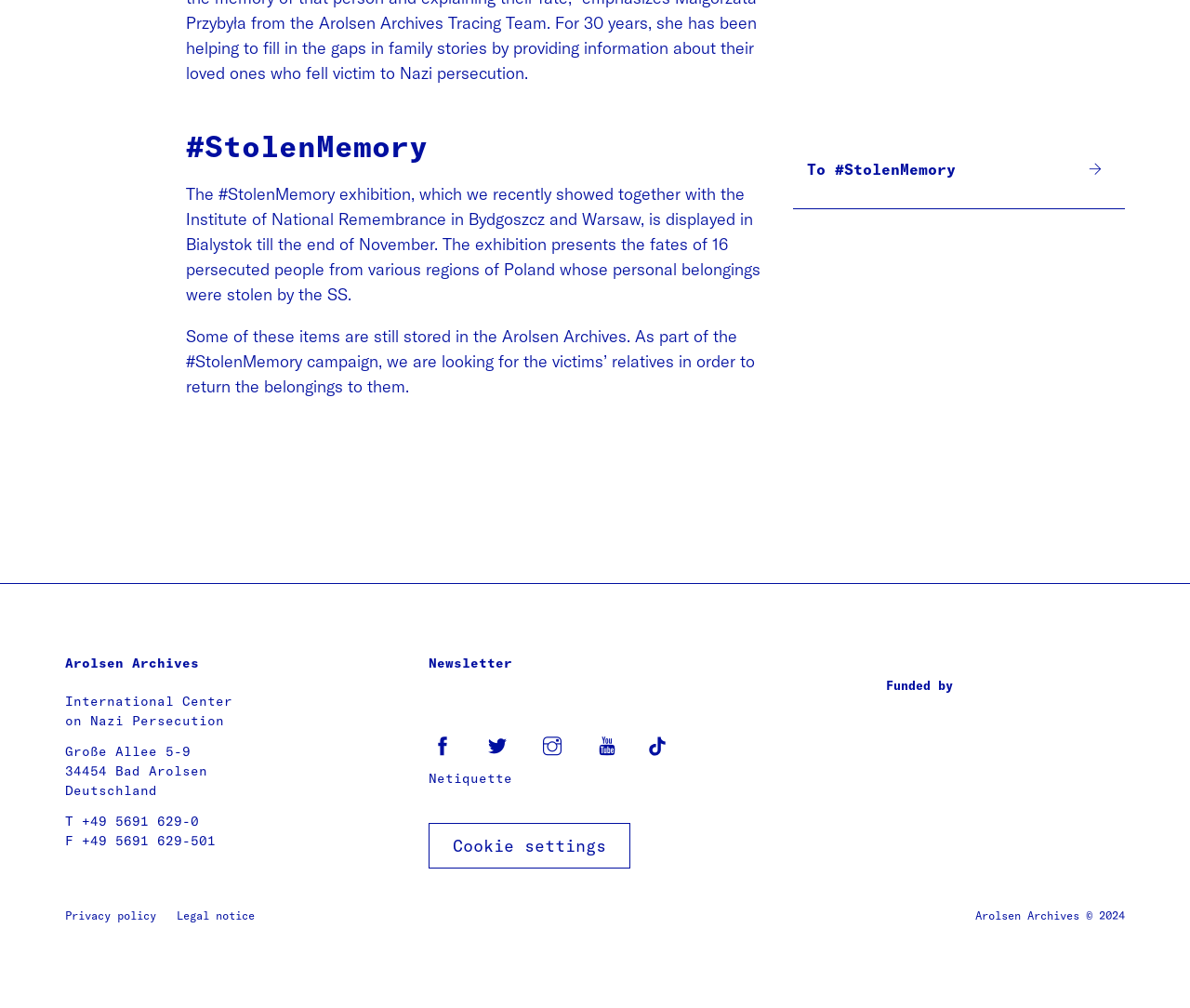Please give the bounding box coordinates of the area that should be clicked to fulfill the following instruction: "Check the International Center's address". The coordinates should be in the format of four float numbers from 0 to 1, i.e., [left, top, right, bottom].

[0.055, 0.688, 0.195, 0.704]